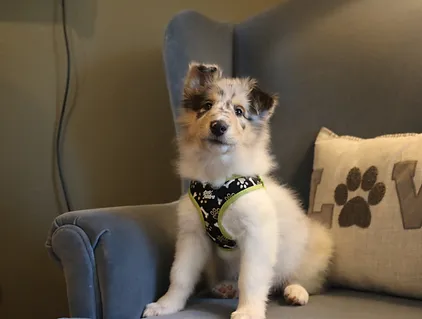What is the color of the couch?
Please provide an in-depth and detailed response to the question.

The caption describes the couch as 'cozy blue', which implies that the couch has a calming and soothing color that complements the puppy's playful personality.